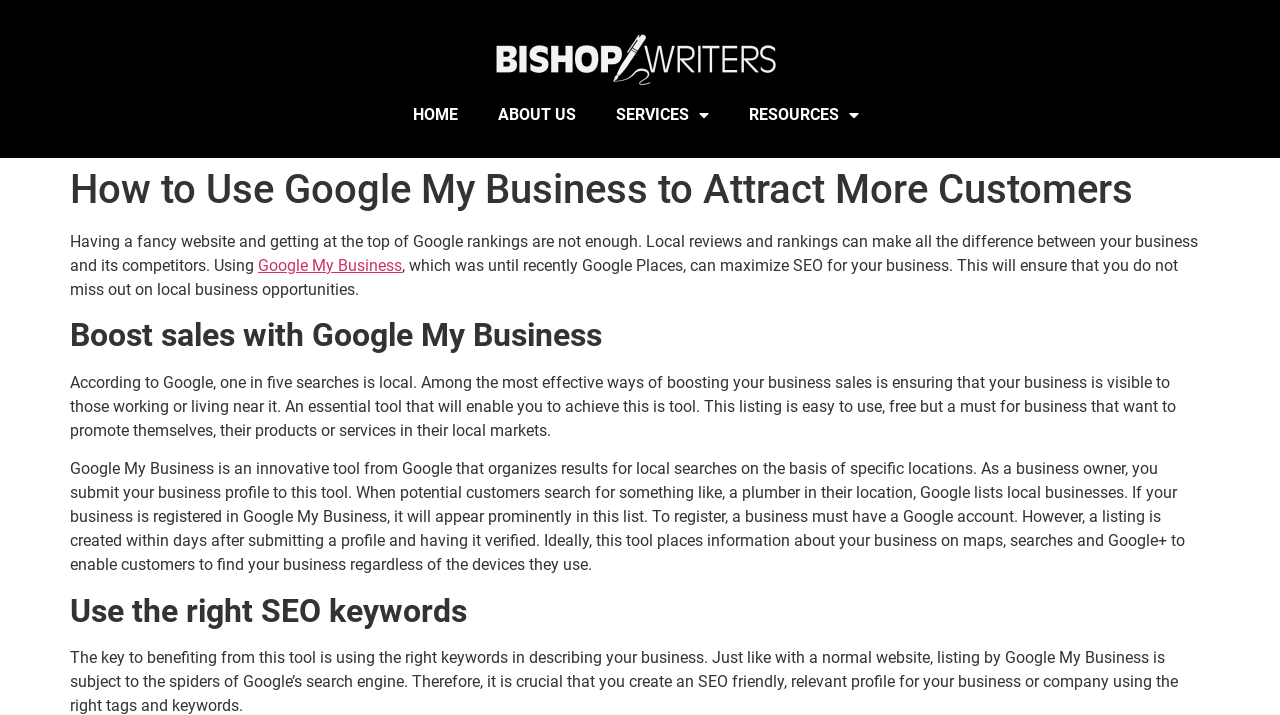Bounding box coordinates are specified in the format (top-left x, top-left y, bottom-right x, bottom-right y). All values are floating point numbers bounded between 0 and 1. Please provide the bounding box coordinate of the region this sentence describes: Home

[0.307, 0.129, 0.373, 0.193]